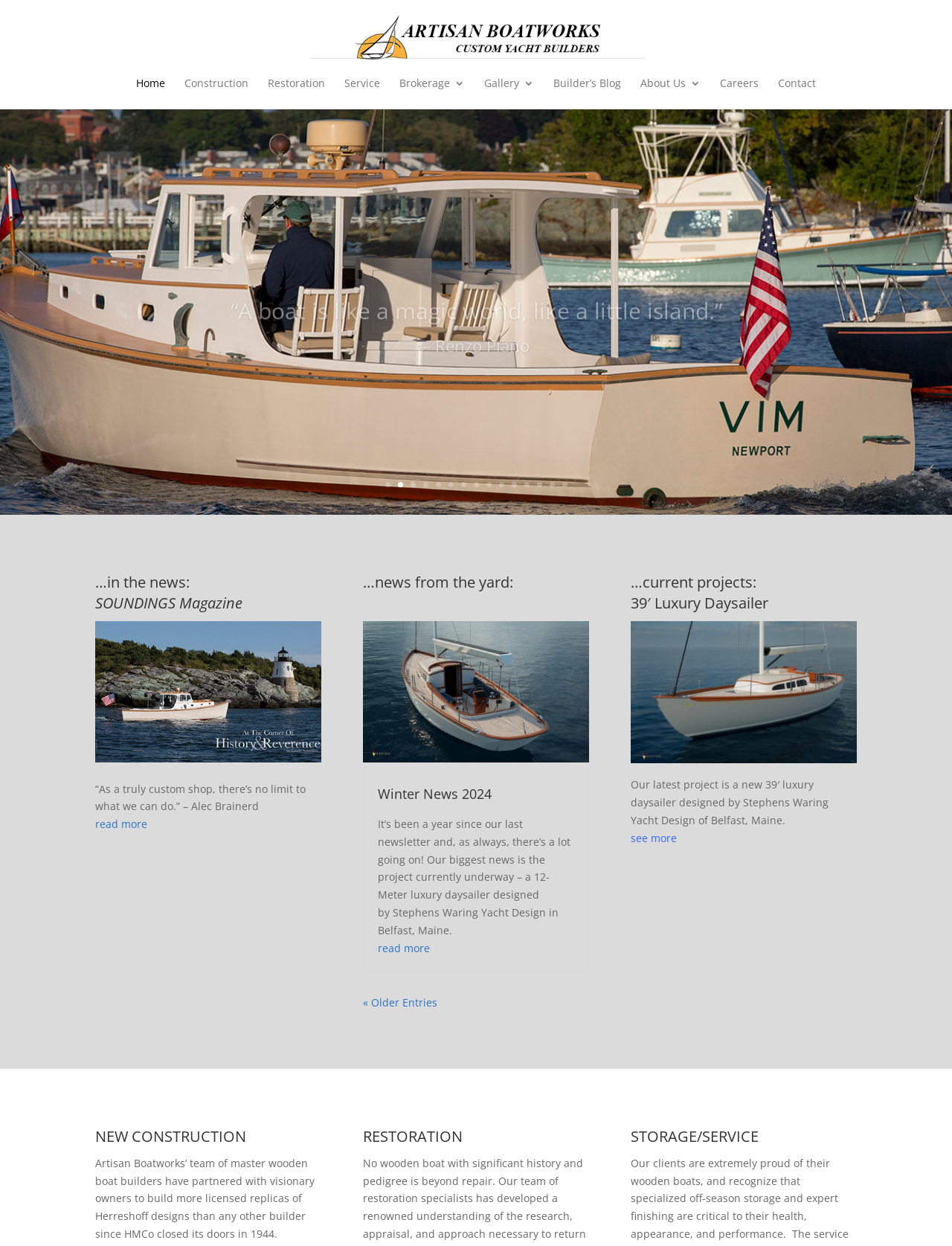Give a succinct answer to this question in a single word or phrase: 
How many news articles are displayed on the webpage?

1